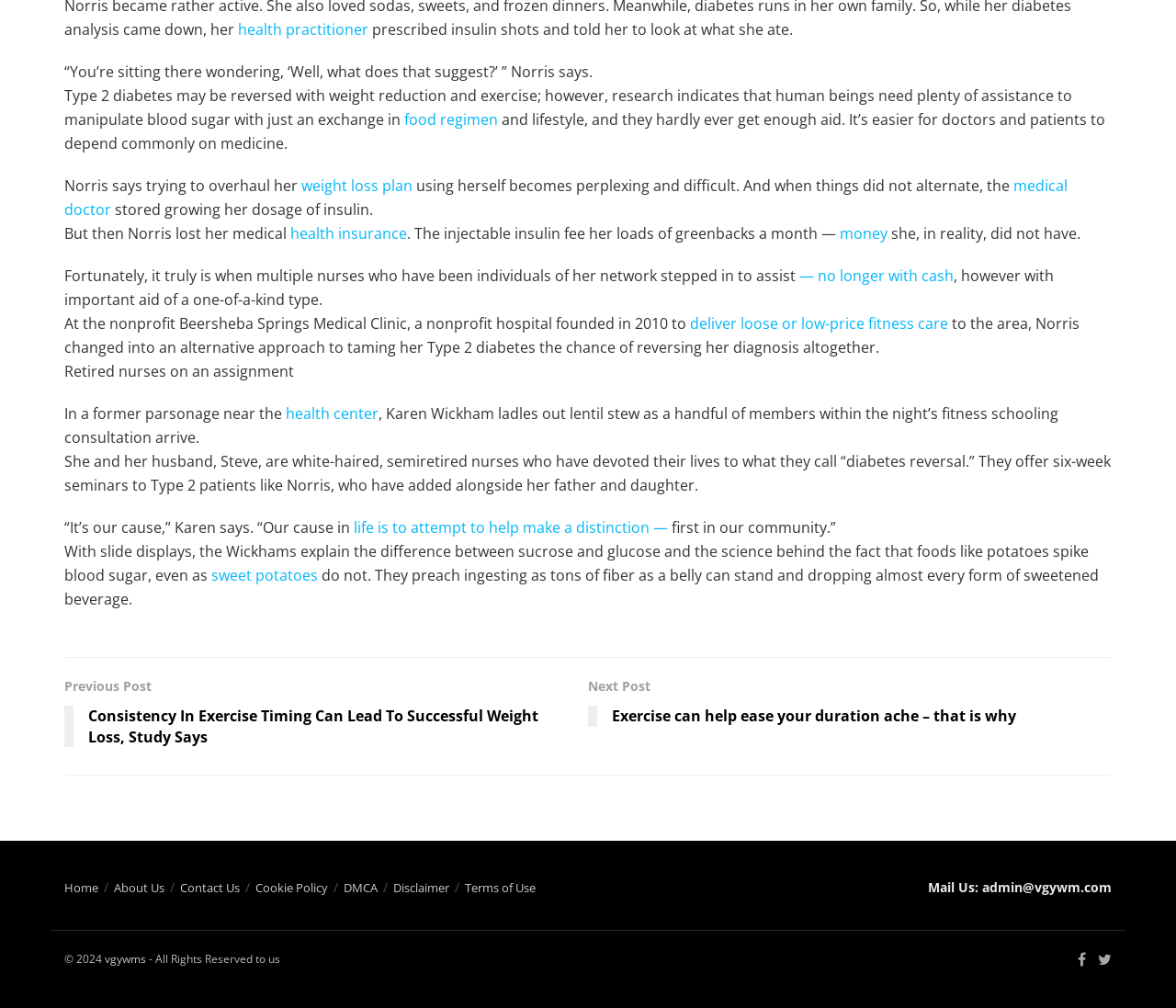Identify the bounding box coordinates of the clickable region necessary to fulfill the following instruction: "read about Type 2 diabetes reversal". The bounding box coordinates should be four float numbers between 0 and 1, i.e., [left, top, right, bottom].

[0.055, 0.085, 0.912, 0.129]